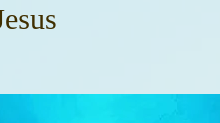Provide a thorough description of the contents of the image.

The image features an inspirational quote or heading: "Fix our Eyes on Jesus." The text is elegantly displayed, potentially set against a serene, light-toned background that enhances its visual appeal and readability. This presentation aims to encourage viewers to focus on their faith and spirituality, inviting contemplation and reflection on the significance of Jesus in their lives. The overall calming aesthetic is likely designed to foster a sense of peace and contemplation, resonating with the theme of spiritual growth and connection.